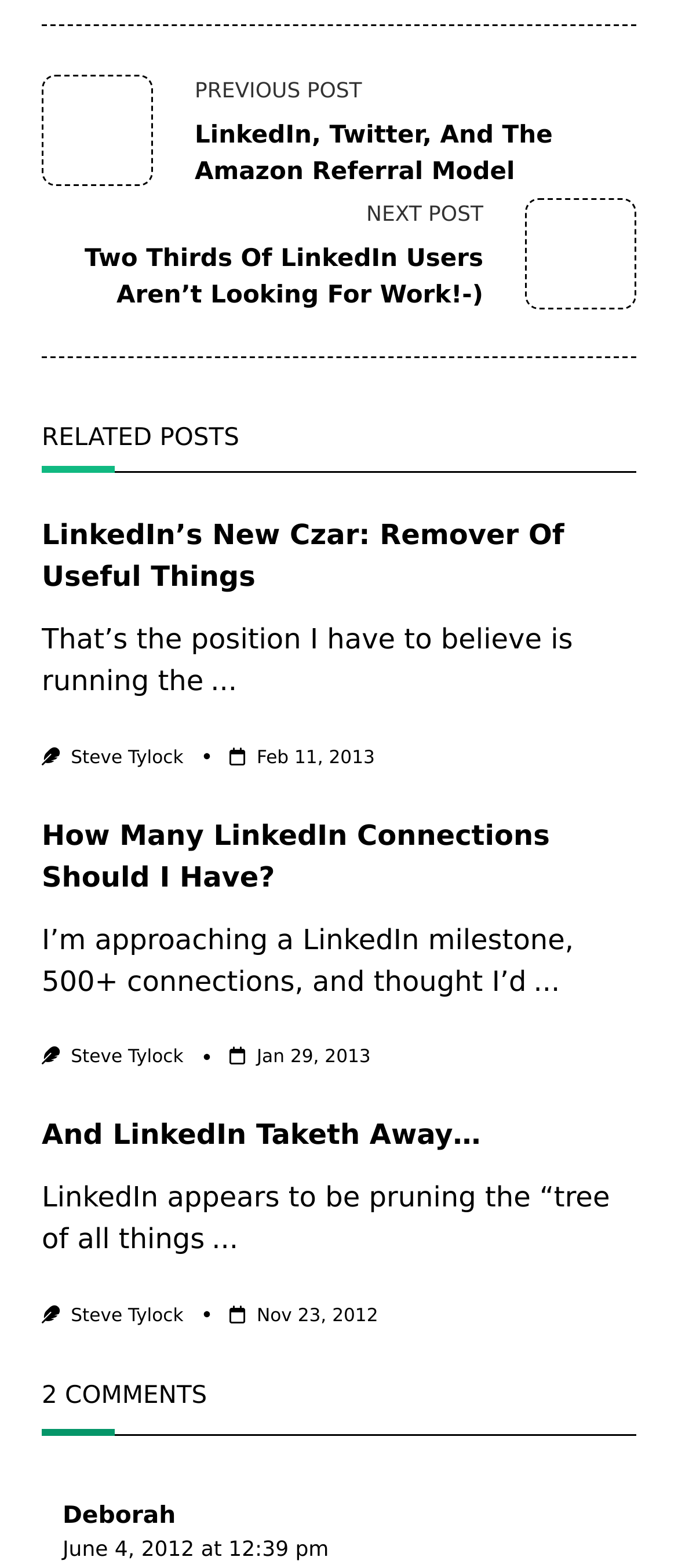What is the date of the third article?
Examine the webpage screenshot and provide an in-depth answer to the question.

The third article has a link element with the text 'Nov 23, 2012', which is likely the date the article was published.